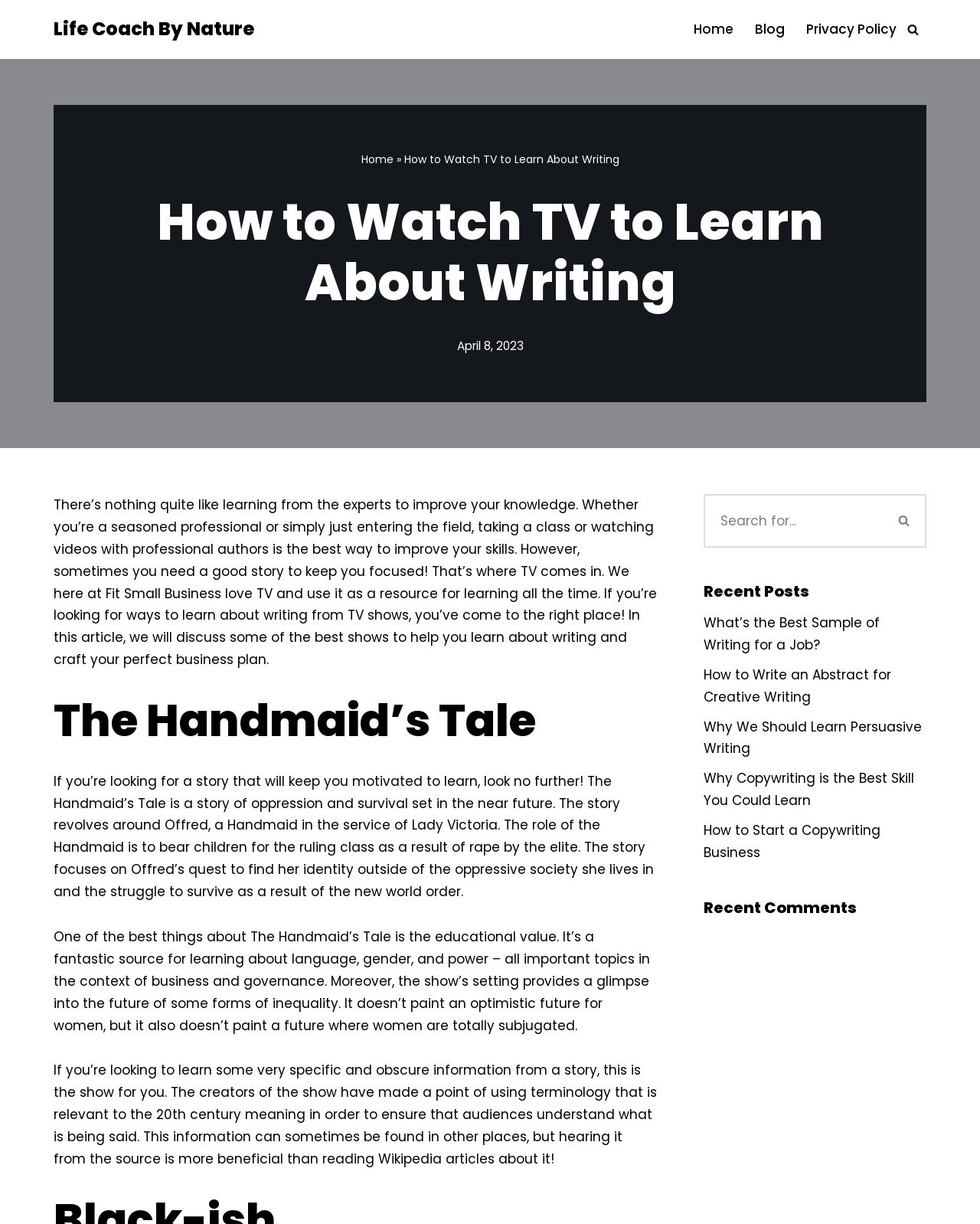Identify the bounding box coordinates of the region that should be clicked to execute the following instruction: "Click the 'Life Coach By Nature' link".

[0.055, 0.011, 0.259, 0.037]